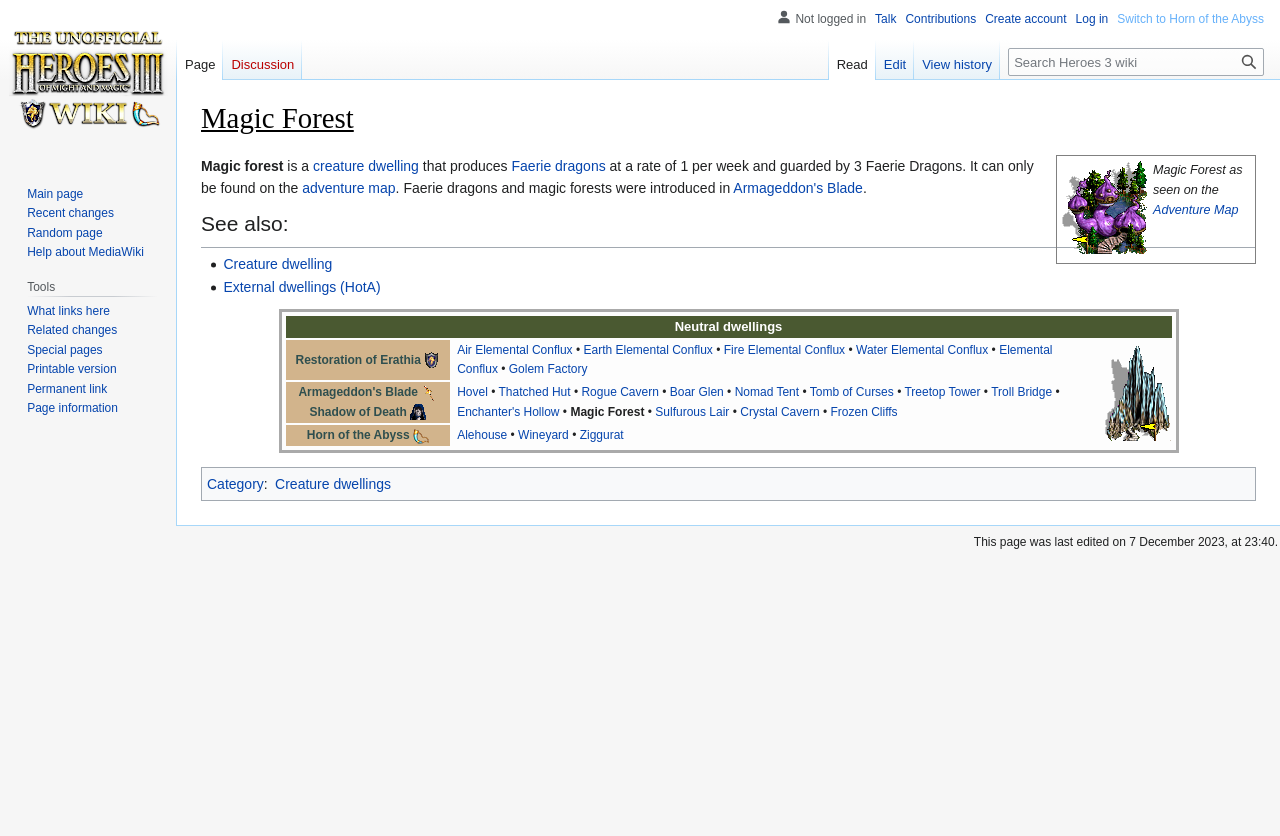What is Magic Forest?
Provide a thorough and detailed answer to the question.

Based on the webpage, Magic Forest is a creature dwelling that produces Faerie dragons at a rate of 1 per week and guarded by 3 Faerie Dragons. It can only be found on the adventure map.